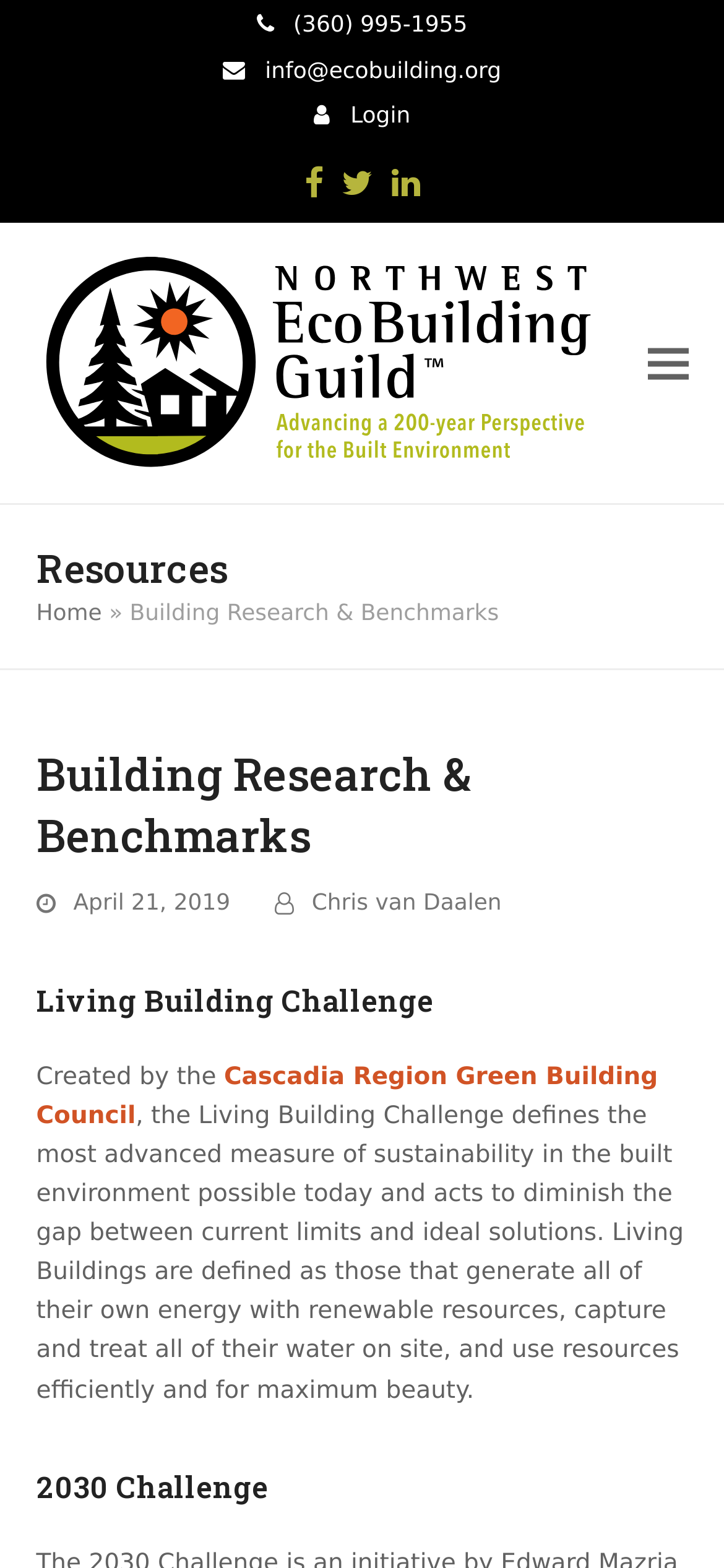What is the phone number on the webpage?
Respond to the question with a well-detailed and thorough answer.

I found the phone number by looking at the StaticText element with the text '(360) 995-1955' at the top of the webpage.